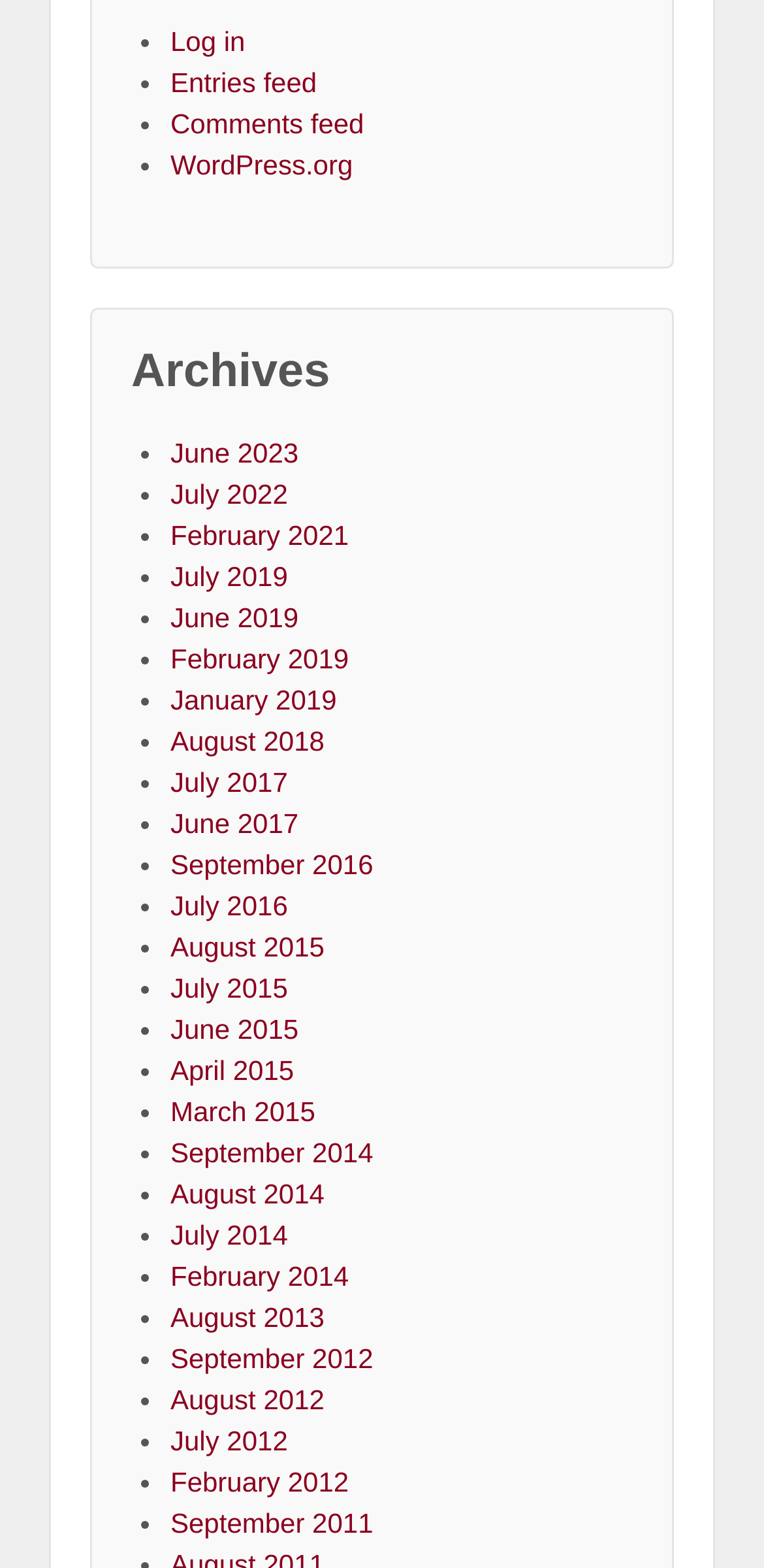What is the most recent archive month?
Please provide a detailed answer to the question.

I looked at the list of archive links and found that the most recent month listed is June 2023.